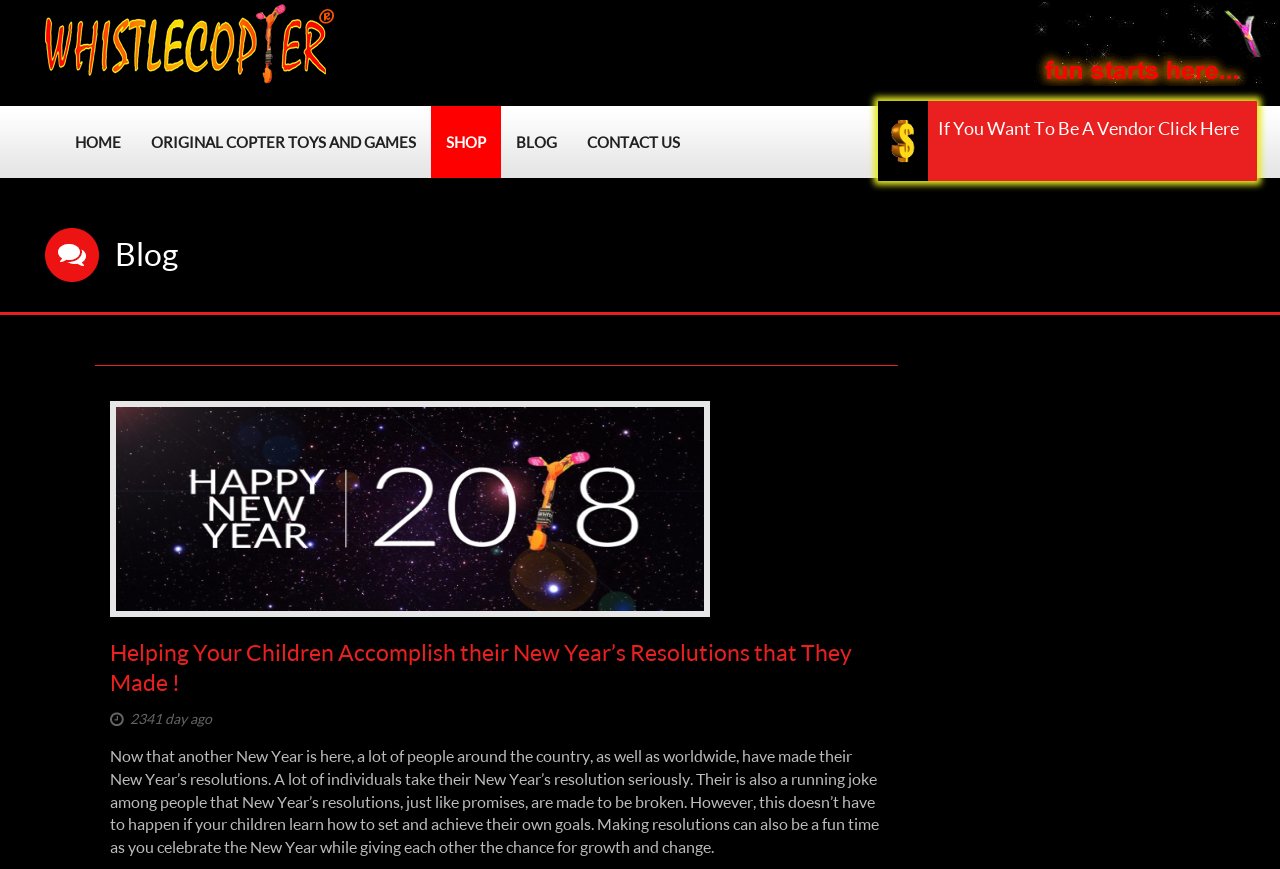What is the name of the toy shown in the image?
Please respond to the question with as much detail as possible.

The image is located at the top of the webpage, and it is an image of a toy with the text 'whistlecopter' written on it. This suggests that the toy is called a Whistlecopter.